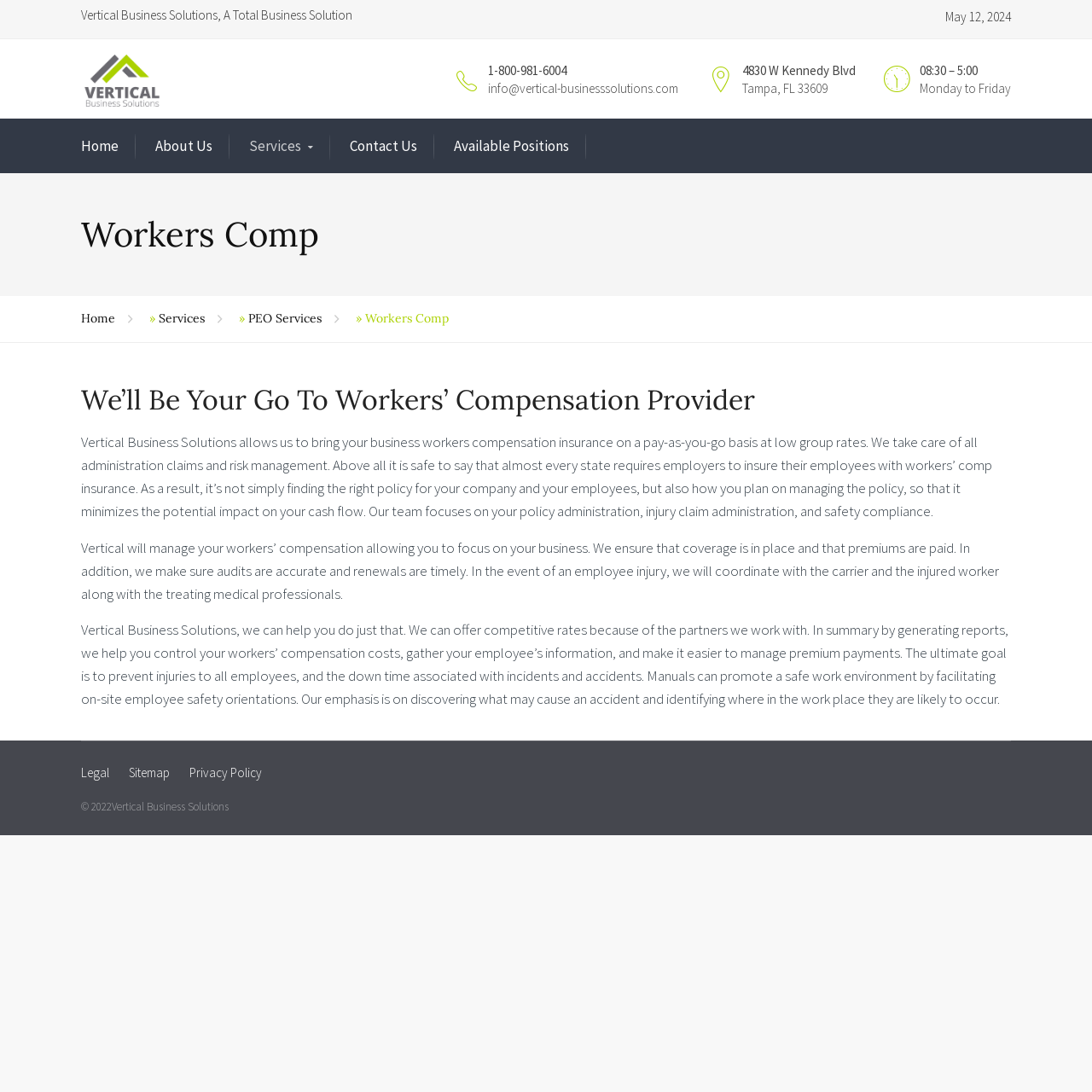What is the phone number?
Refer to the image and provide a one-word or short phrase answer.

1-800-981-6004